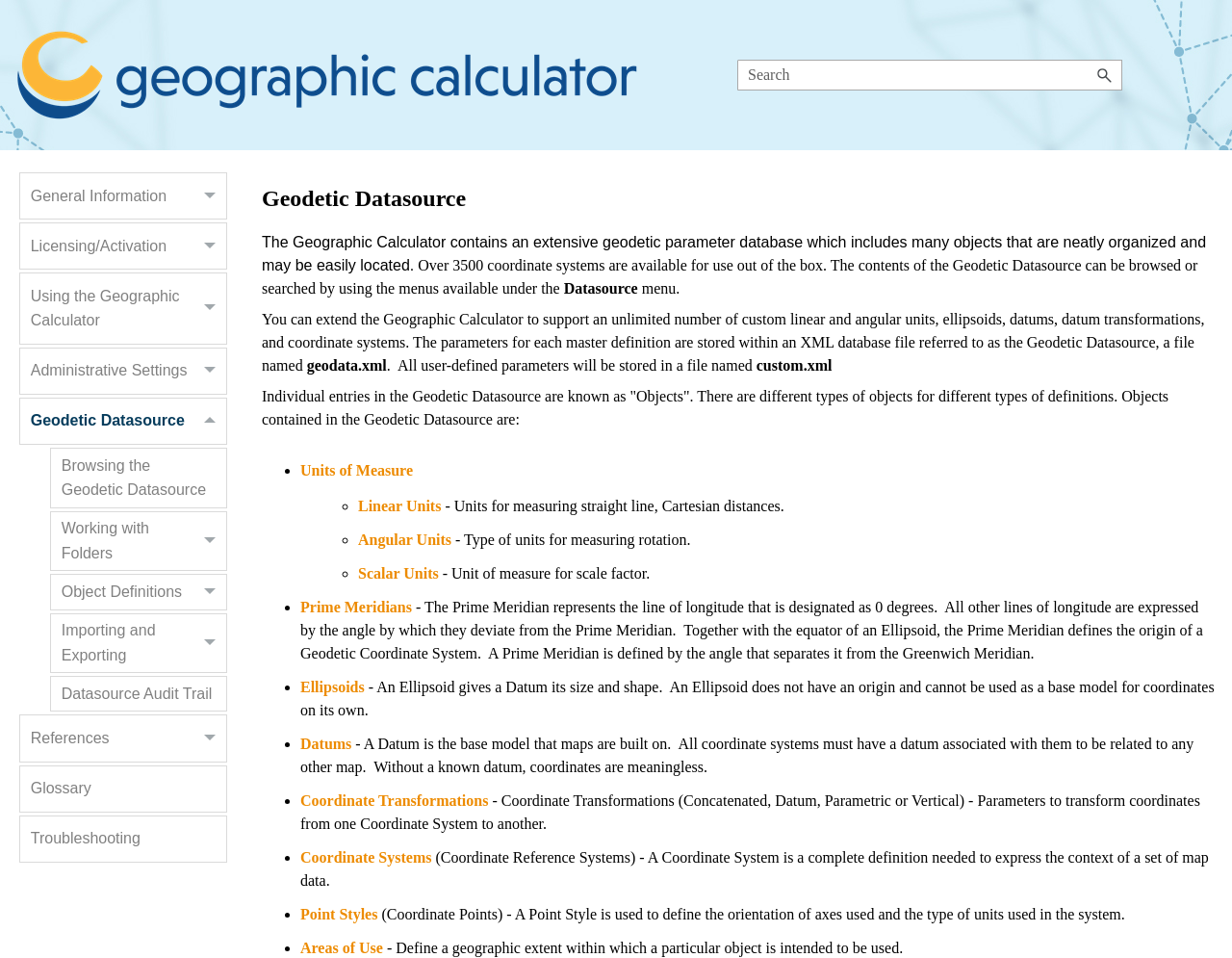What is the purpose of the Geodetic Datasource?
Using the visual information from the image, give a one-word or short-phrase answer.

To support an unlimited number of custom linear and angular units